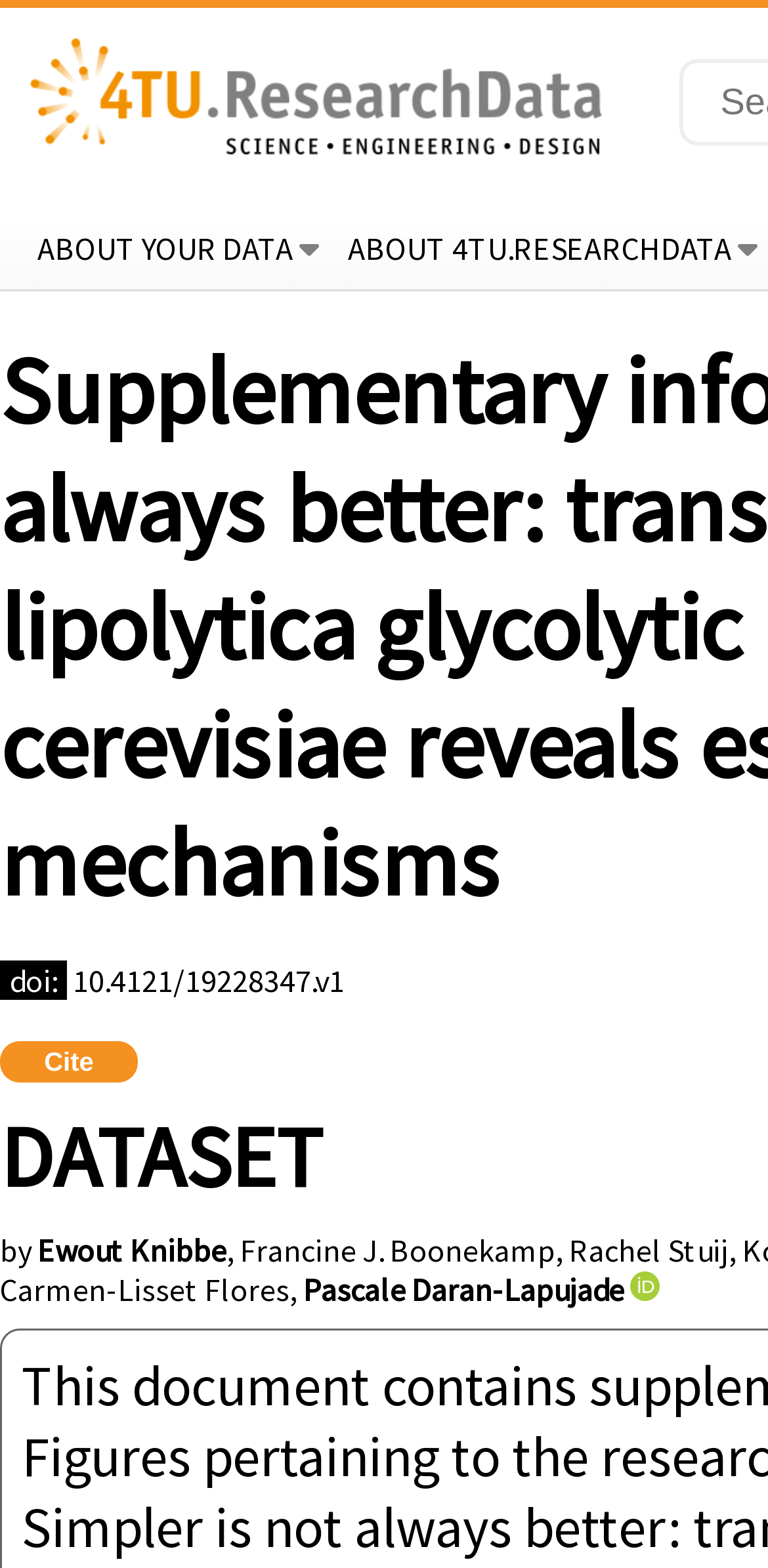Please provide the bounding box coordinates in the format (top-left x, top-left y, bottom-right x, bottom-right y). Remember, all values are floating point numbers between 0 and 1. What is the bounding box coordinate of the region described as: 10.4121/19228347.v1

[0.095, 0.613, 0.449, 0.638]